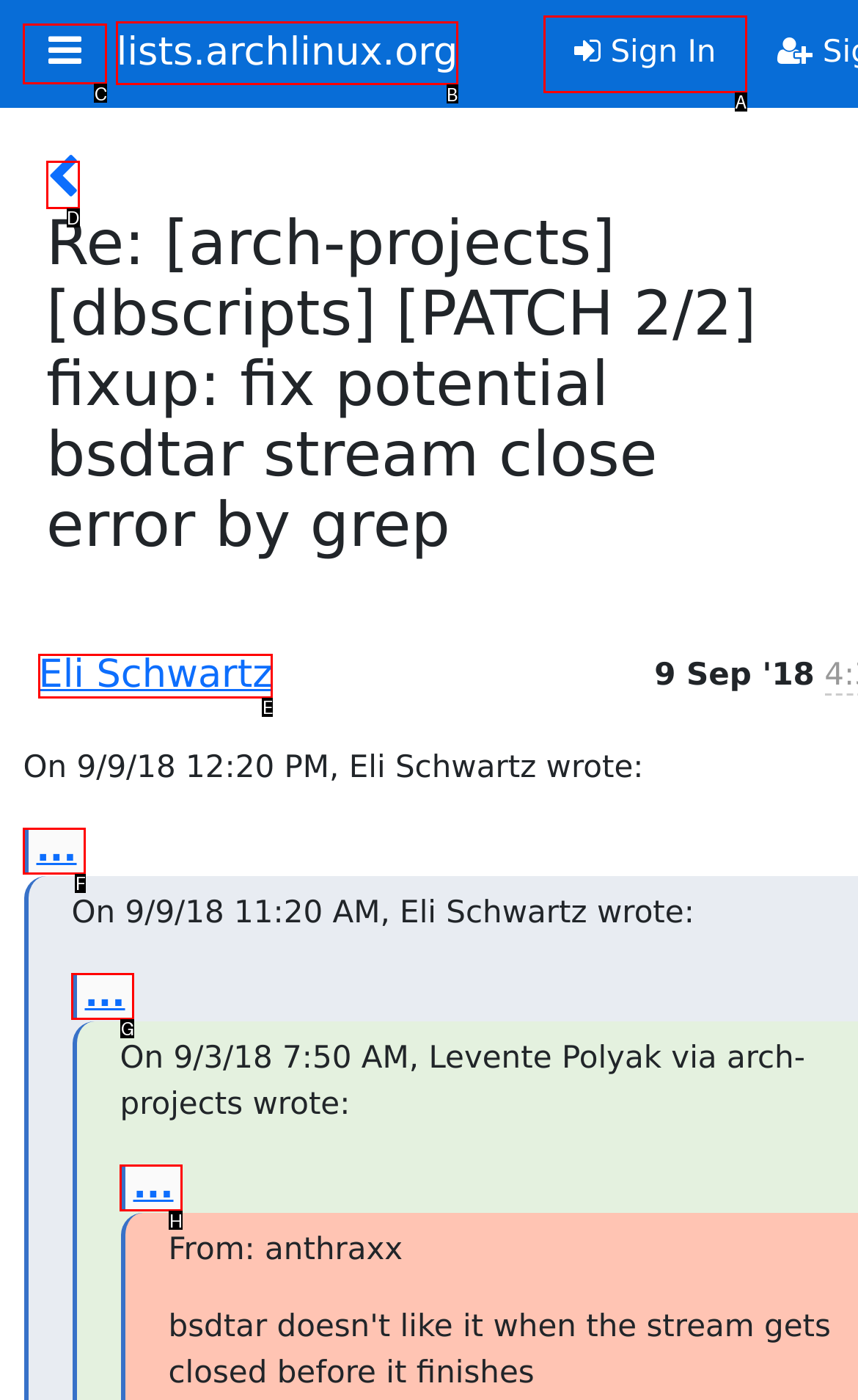Identify the letter of the UI element that fits the description: Eli Schwartz
Respond with the letter of the option directly.

E